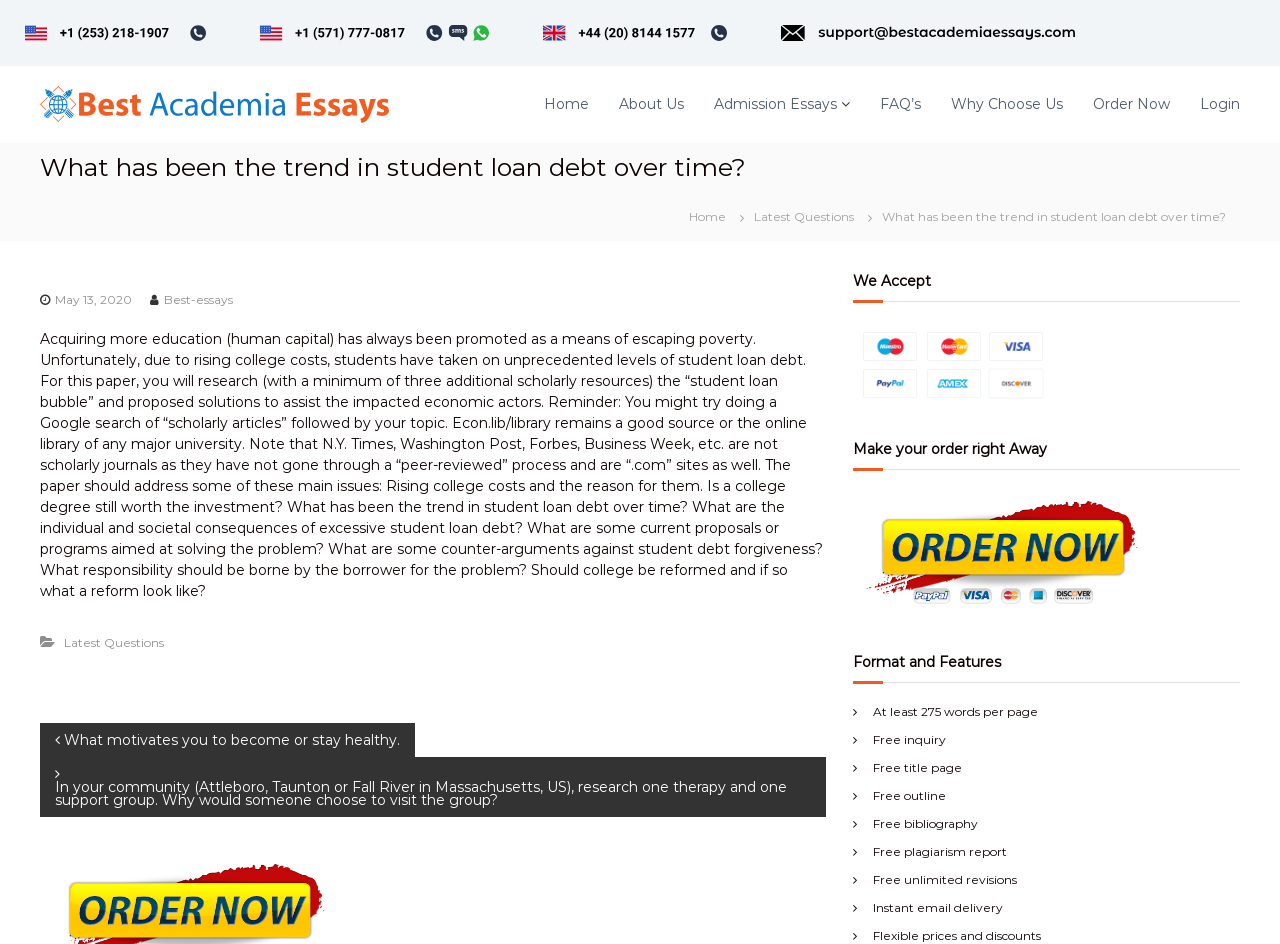Identify the text that serves as the heading for the webpage and generate it.

What has been the trend in student loan debt over time?